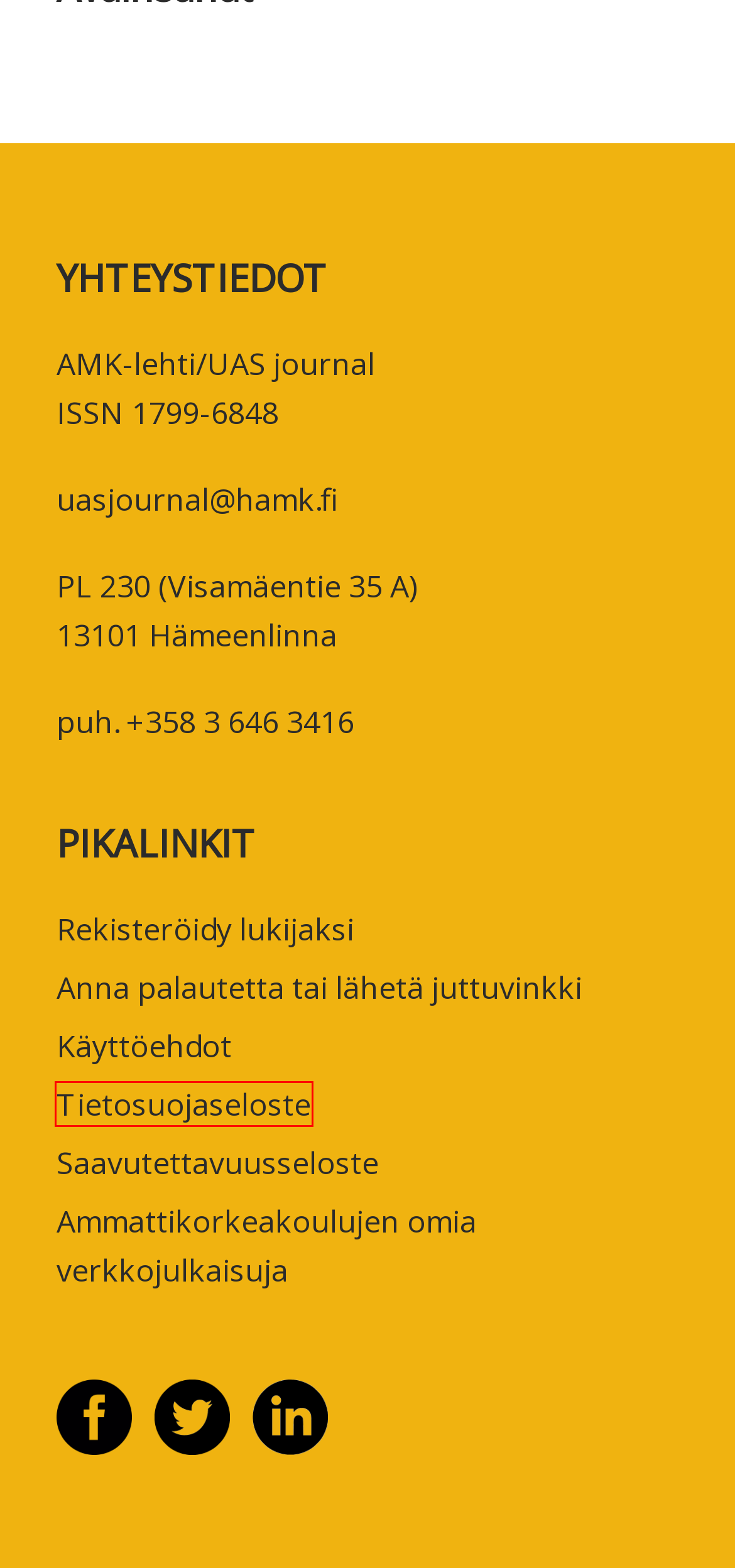You have a screenshot of a webpage with a red bounding box around an element. Select the webpage description that best matches the new webpage after clicking the element within the red bounding box. Here are the descriptions:
A. Saavutettavuusseloste - UAS Journal
B. Newsletter - UAS Journal
C. Ammattikorkeakoulujen omia verkkojulkaisuja - UAS Journal
D. Uraseuranta tukee koulutuksen kehittämistä - UAS Journal
E. Anna palautetta tai lähetä juttuvinkki - UAS Journal
F. “Enemmän yhdessä kaikkea” - COVID-19 - UAS Journal
G. AMK-Lehti / UAS Journalin 10-vuotiswebinaari - UAS Journal
H. Tietosuojaseloste - UAS Journal

H